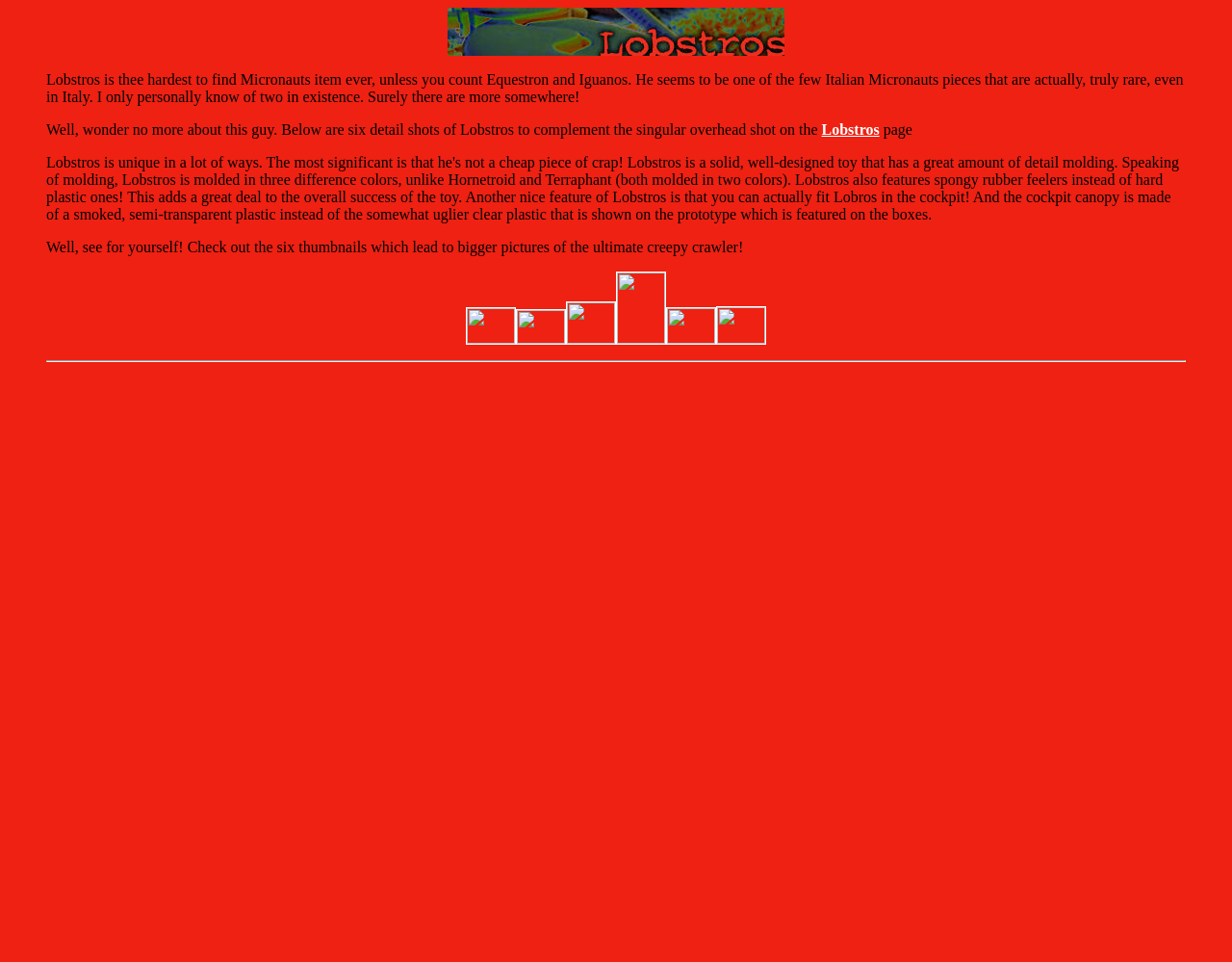Describe in detail what you see on the webpage.

The webpage is about Lobstros, a rare Micronauts item. At the top, there is a small image taking up about a quarter of the screen width. Below the image, there is a blockquote section that spans almost the entire screen width. Within this section, there is a paragraph of text describing Lobstros as the hardest to find Micronauts item, with only two known in existence. 

Below this text, there is another sentence that introduces six detail shots of Lobstros, which are linked to a separate page. The link text "Lobstros" is situated next to the word "page". 

Further down, there is a sentence encouraging the reader to check out the six thumbnails that lead to bigger pictures of Lobstros. These thumbnails are arranged horizontally, with six links, each containing a small image. The images are evenly spaced and take up about half of the screen width. 

At the bottom of the blockquote section, there is a horizontal separator line.